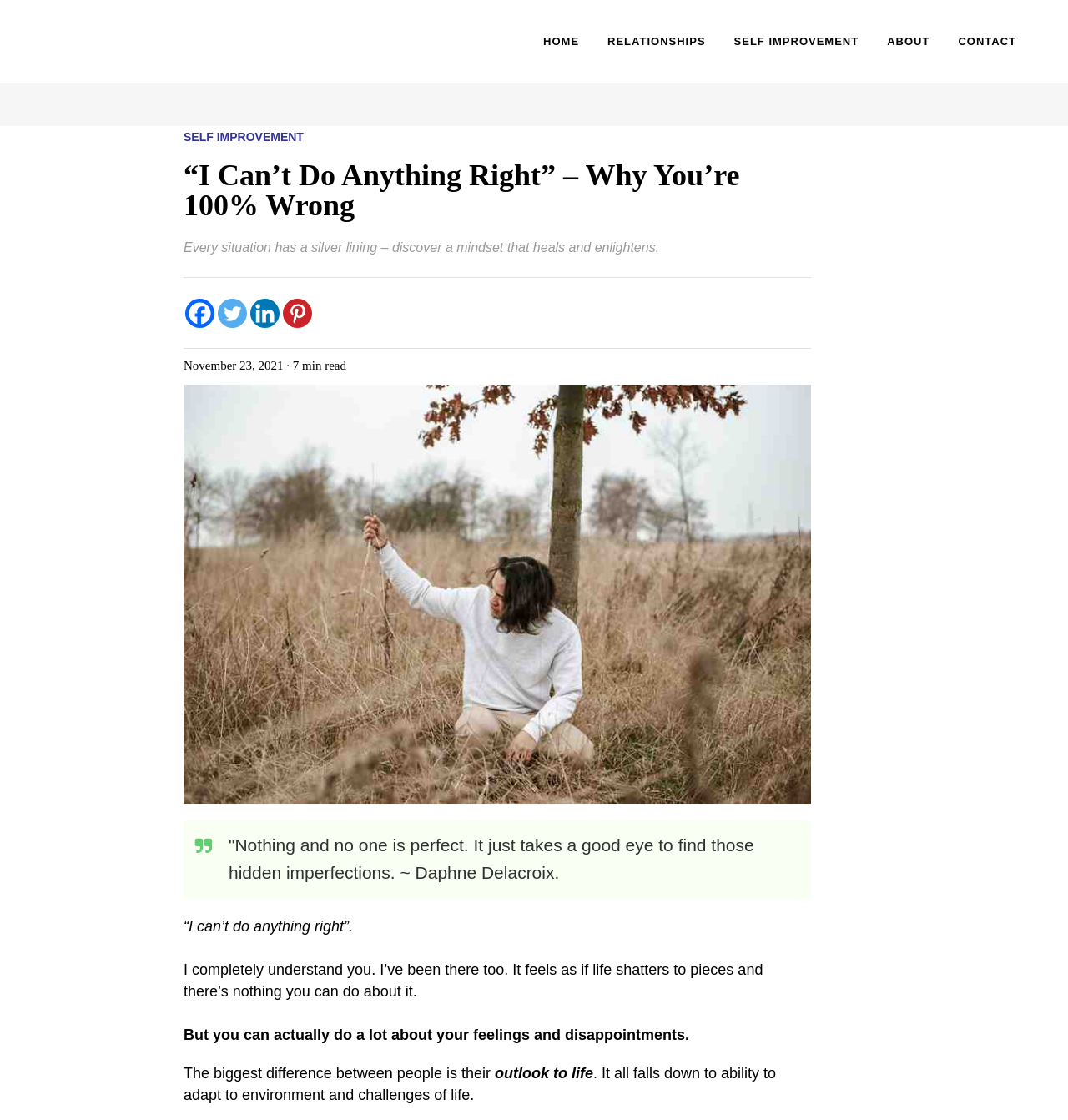Please specify the bounding box coordinates of the clickable region to carry out the following instruction: "explore relationships". The coordinates should be four float numbers between 0 and 1, in the format [left, top, right, bottom].

[0.556, 0.0, 0.674, 0.075]